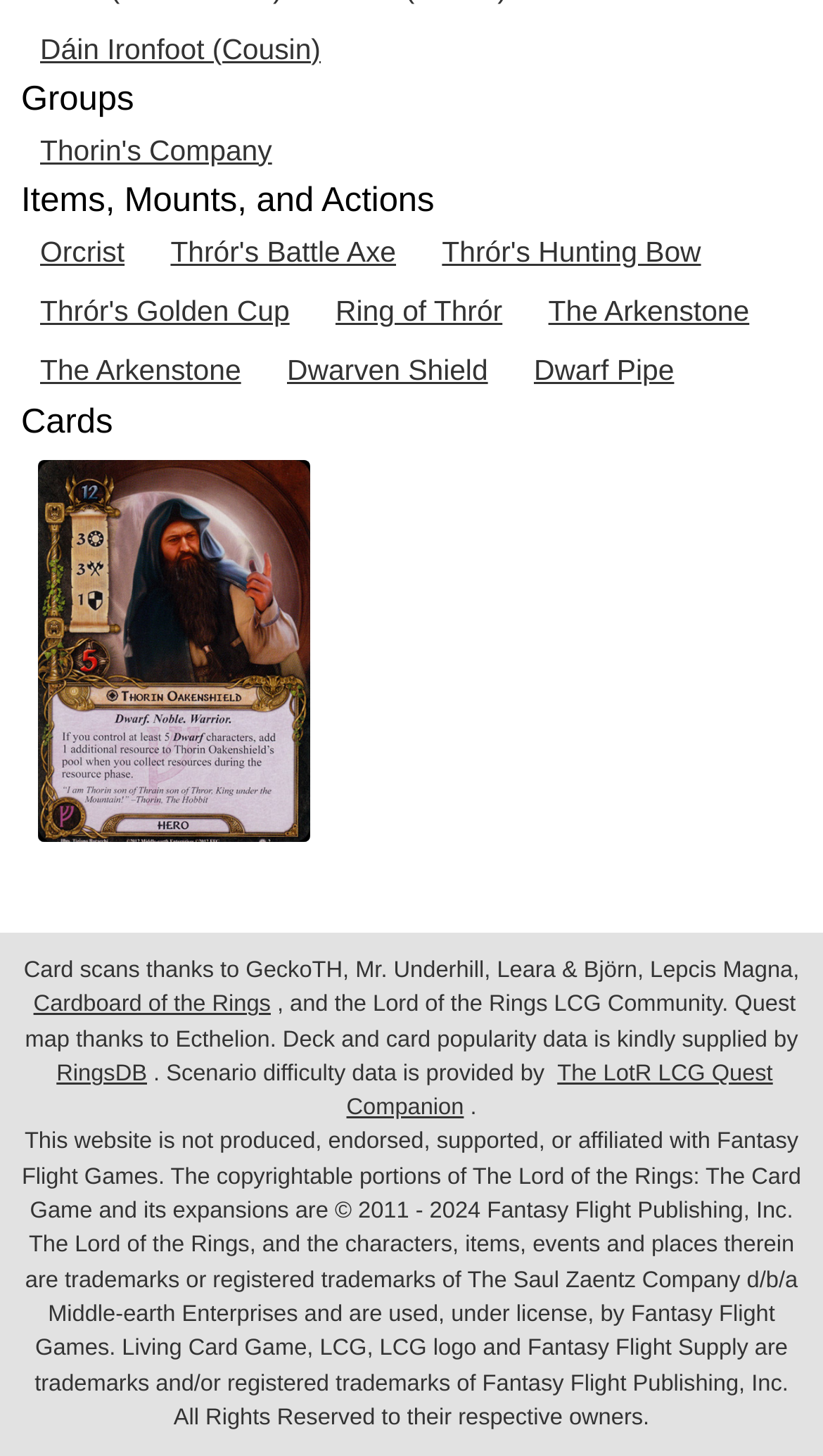Identify the bounding box coordinates of the area that should be clicked in order to complete the given instruction: "Explore 'Orcrist'". The bounding box coordinates should be four float numbers between 0 and 1, i.e., [left, top, right, bottom].

[0.041, 0.162, 0.159, 0.183]